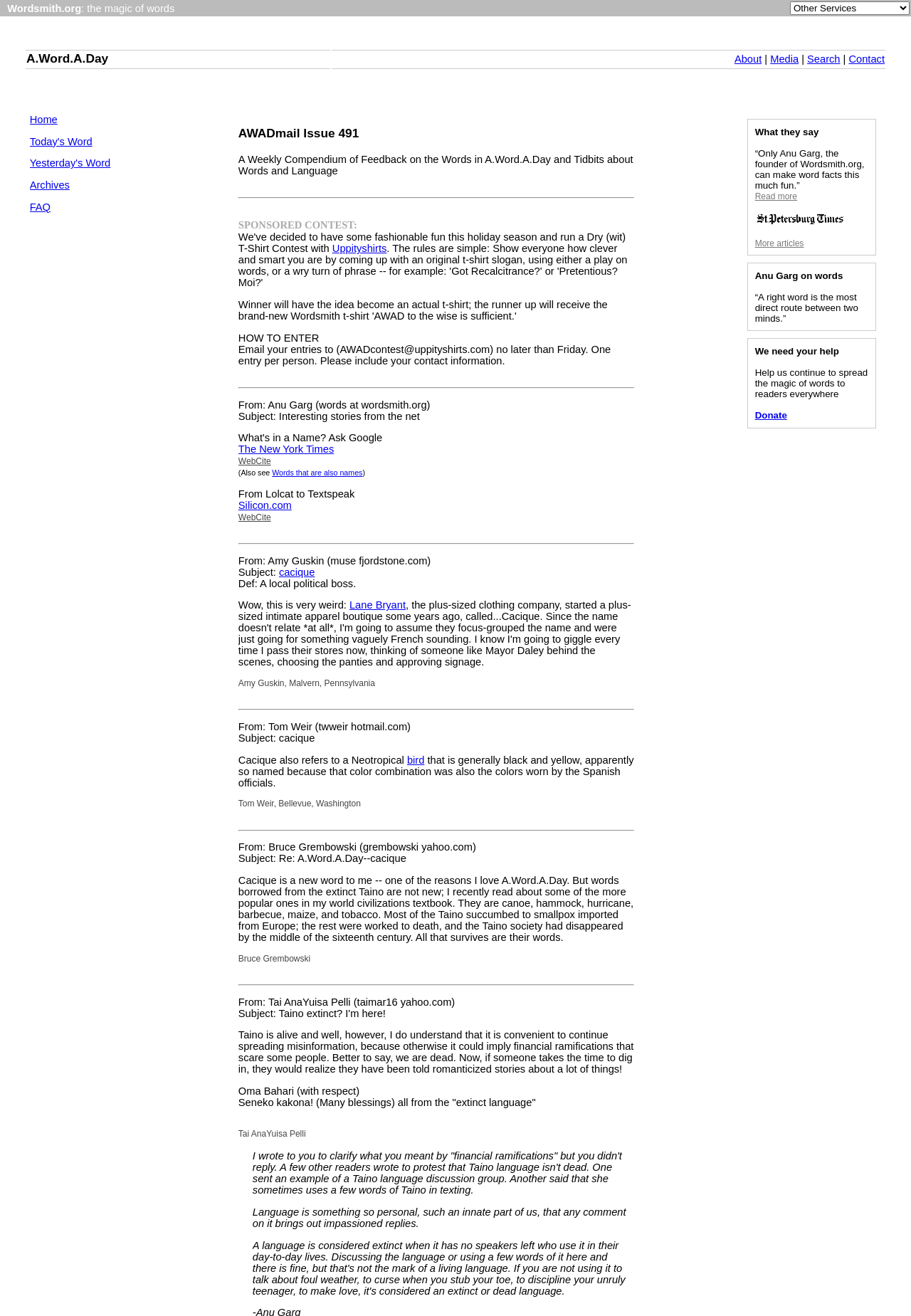Pinpoint the bounding box coordinates of the element that must be clicked to accomplish the following instruction: "See all recent posts". The coordinates should be in the format of four float numbers between 0 and 1, i.e., [left, top, right, bottom].

None